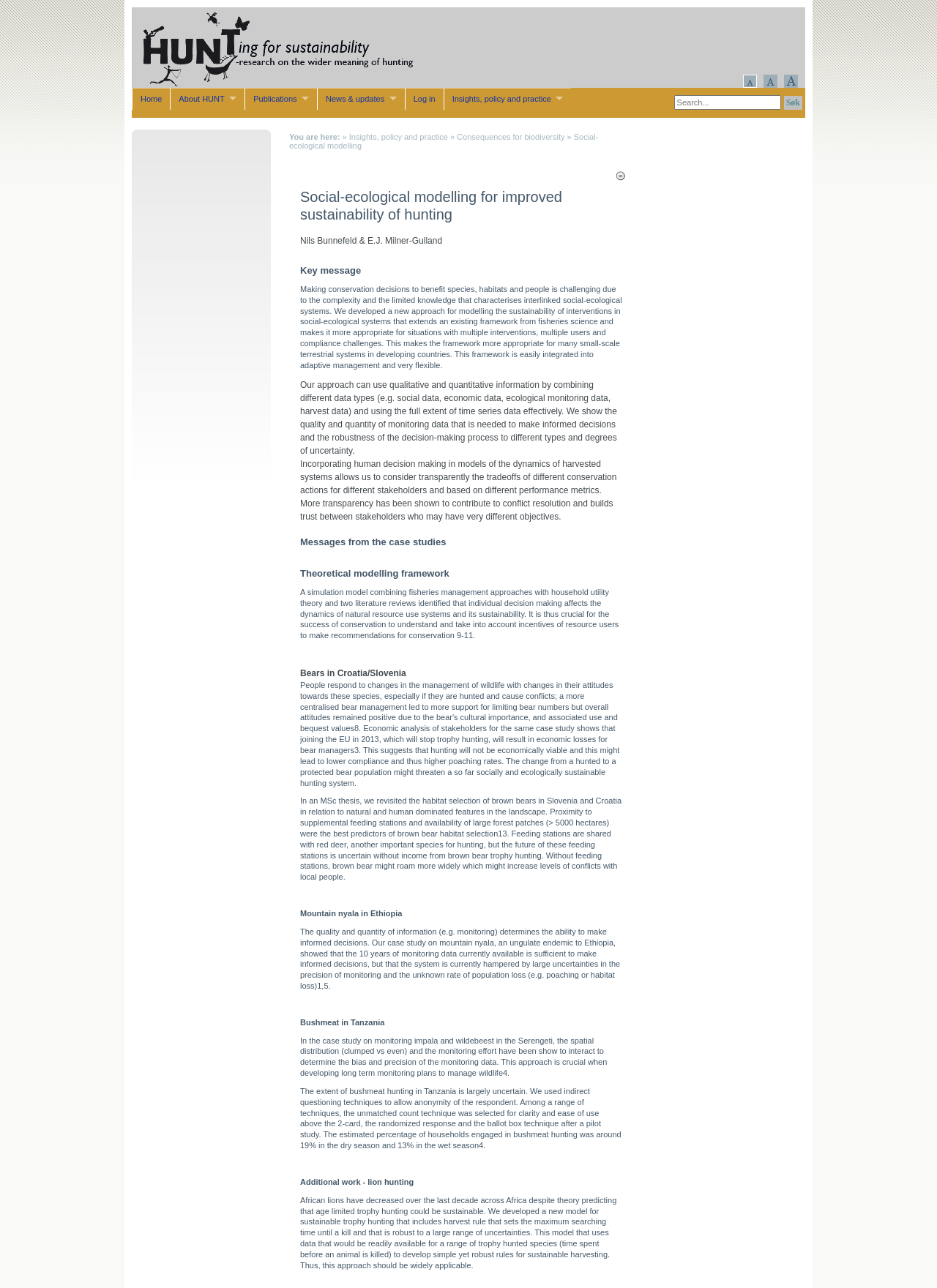Please identify the bounding box coordinates of the clickable element to fulfill the following instruction: "Click on the 'Home' link". The coordinates should be four float numbers between 0 and 1, i.e., [left, top, right, bottom].

[0.141, 0.068, 0.182, 0.085]